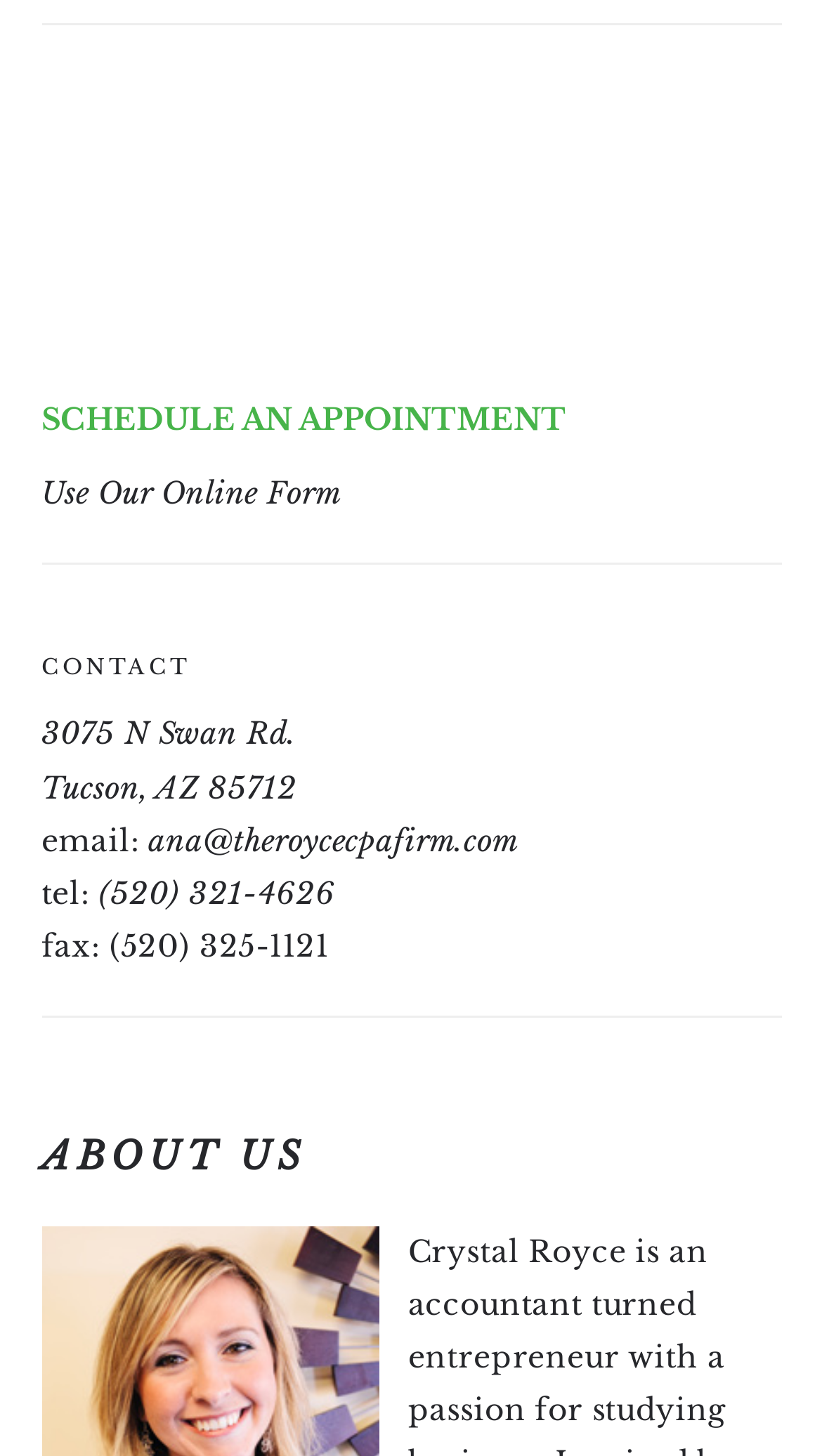How can I schedule an appointment?
Give a detailed explanation using the information visible in the image.

I found the option to schedule an appointment by looking at the section titled 'SCHEDULE AN APPOINTMENT', where it says 'Use Our Online Form'.